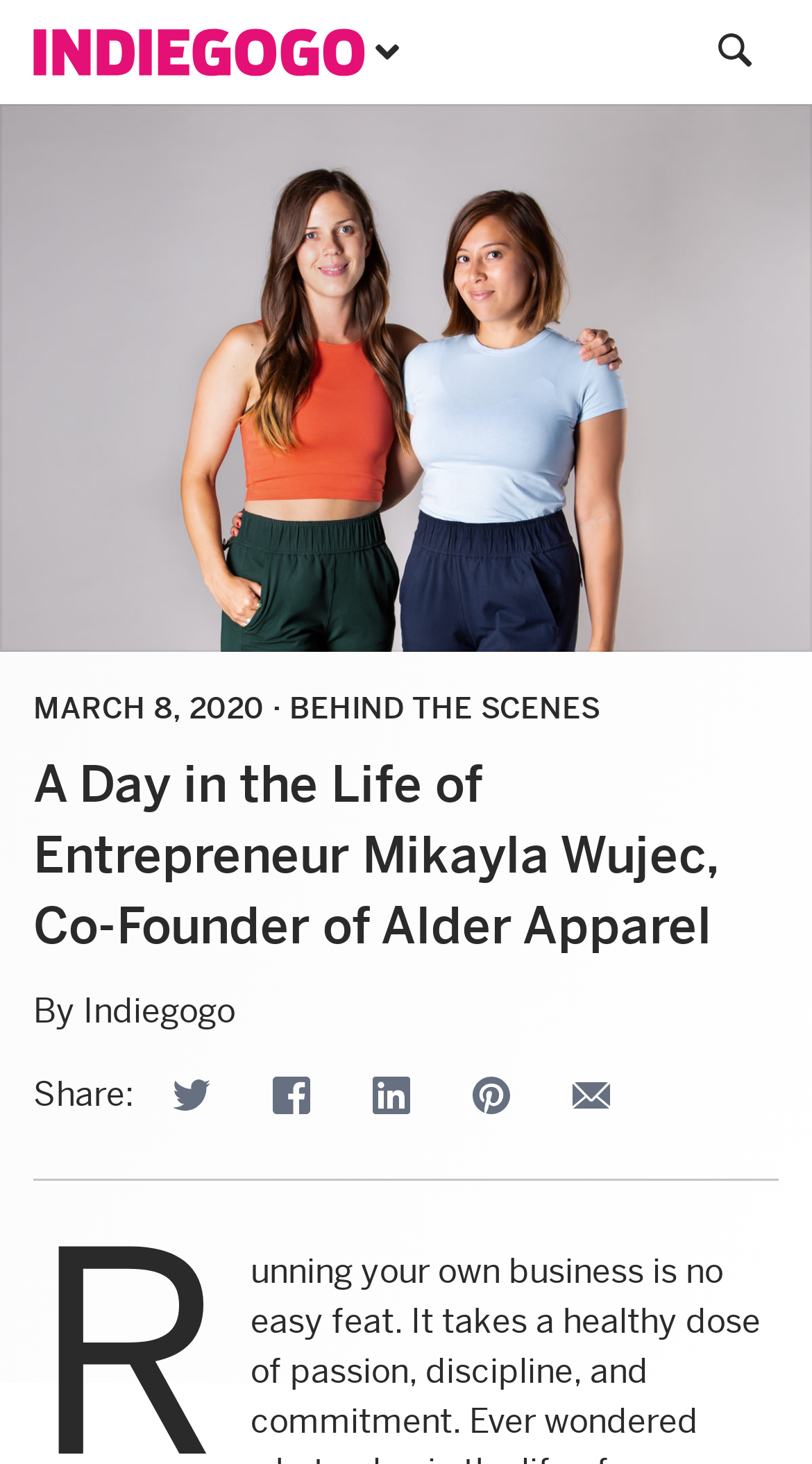Kindly determine the bounding box coordinates for the clickable area to achieve the given instruction: "Search for a project".

[0.856, 0.007, 0.959, 0.064]